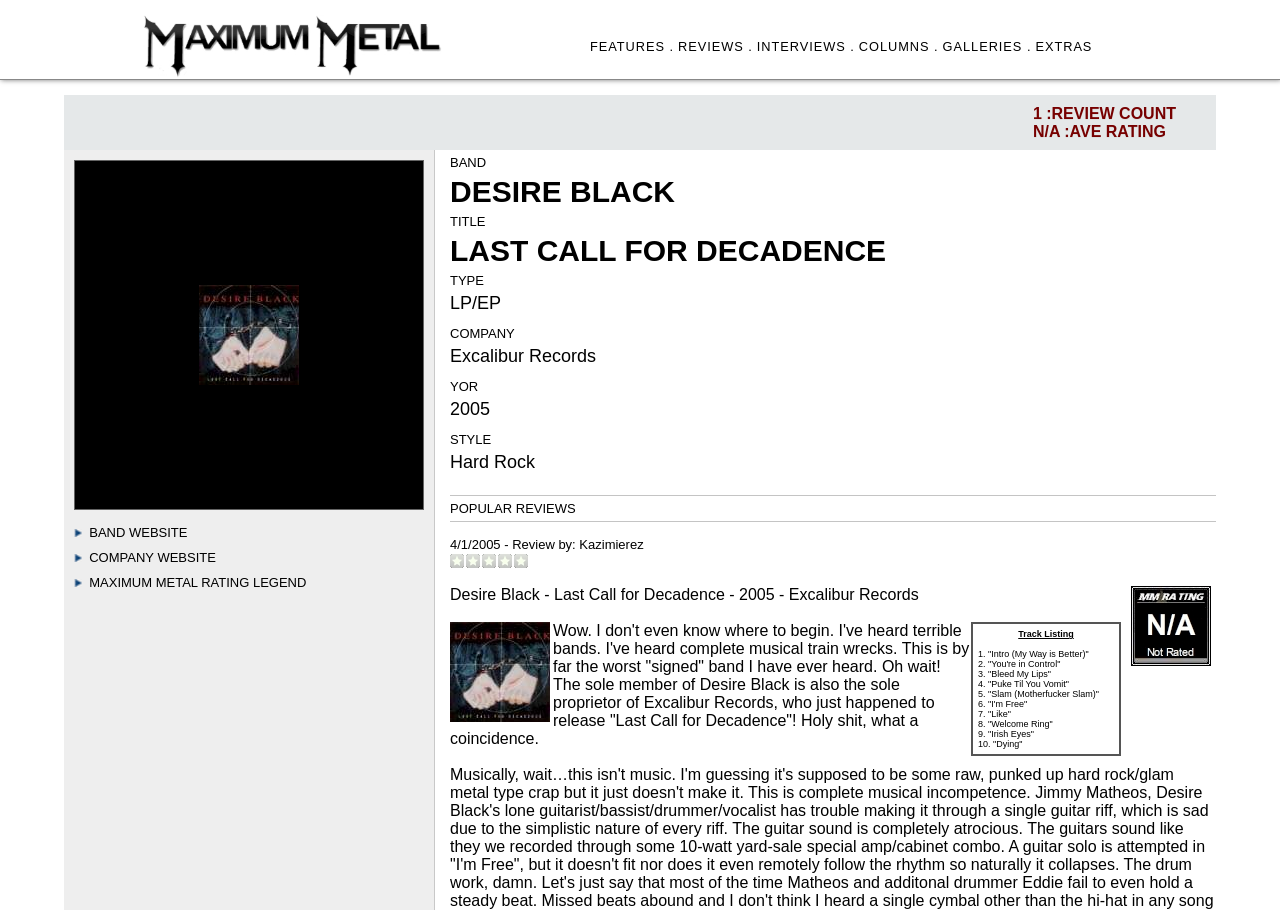Determine the bounding box coordinates for the clickable element required to fulfill the instruction: "Click on FEATURES link". Provide the coordinates as four float numbers between 0 and 1, i.e., [left, top, right, bottom].

[0.461, 0.043, 0.527, 0.059]